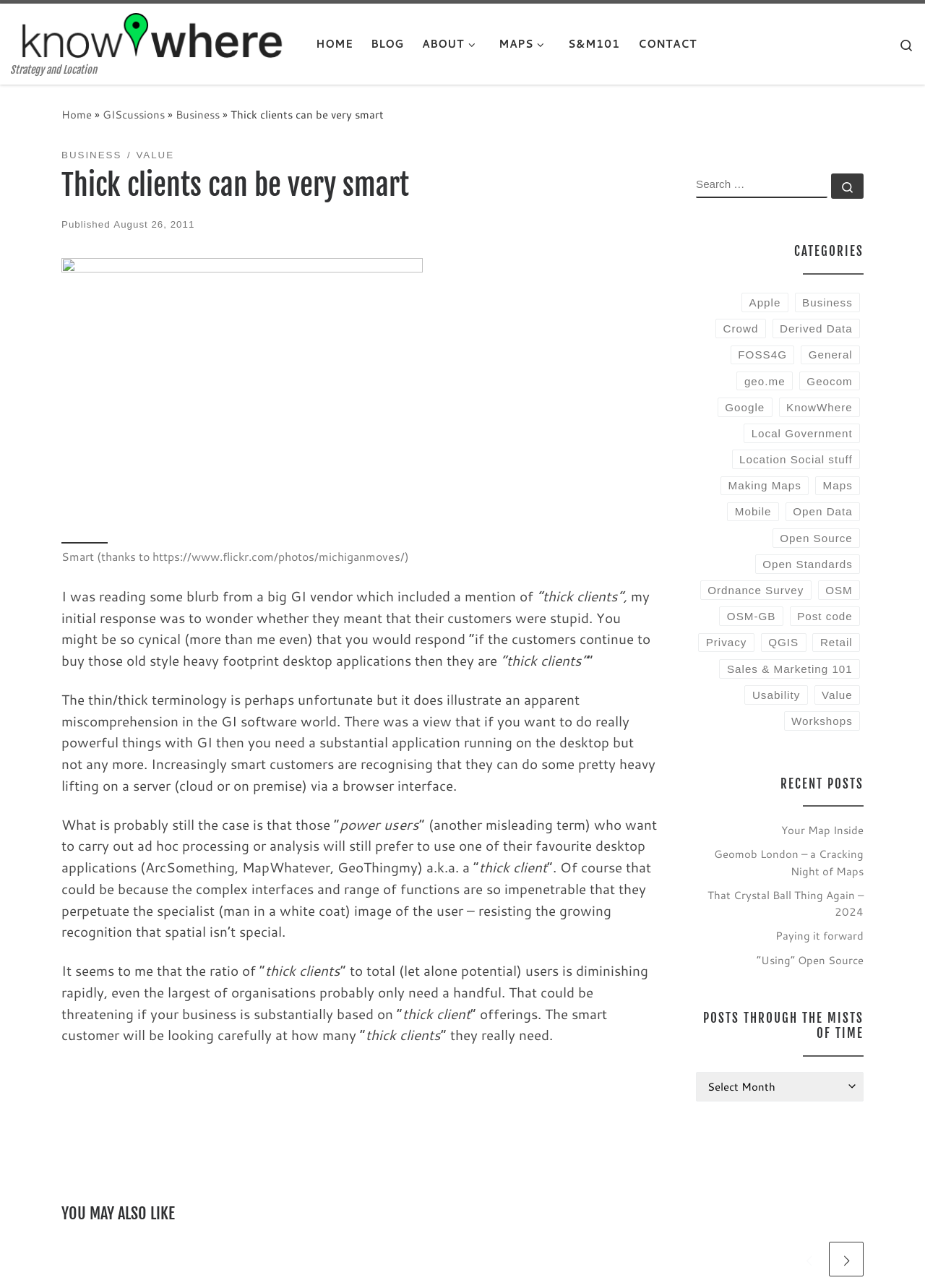What is the purpose of the search box?
Using the visual information from the image, give a one-word or short-phrase answer.

To search the website